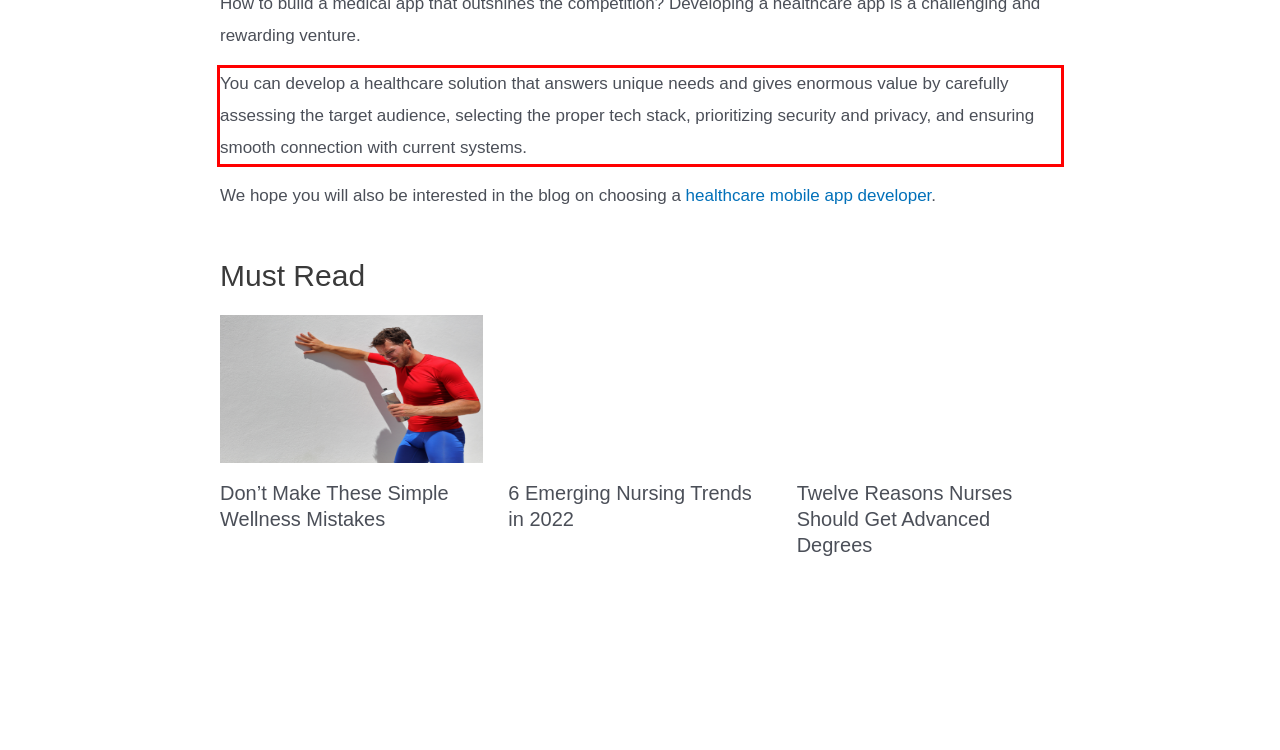Analyze the webpage screenshot and use OCR to recognize the text content in the red bounding box.

You can develop a healthcare solution that answers unique needs and gives enormous value by carefully assessing the target audience, selecting the proper tech stack, prioritizing security and privacy, and ensuring smooth connection with current systems.